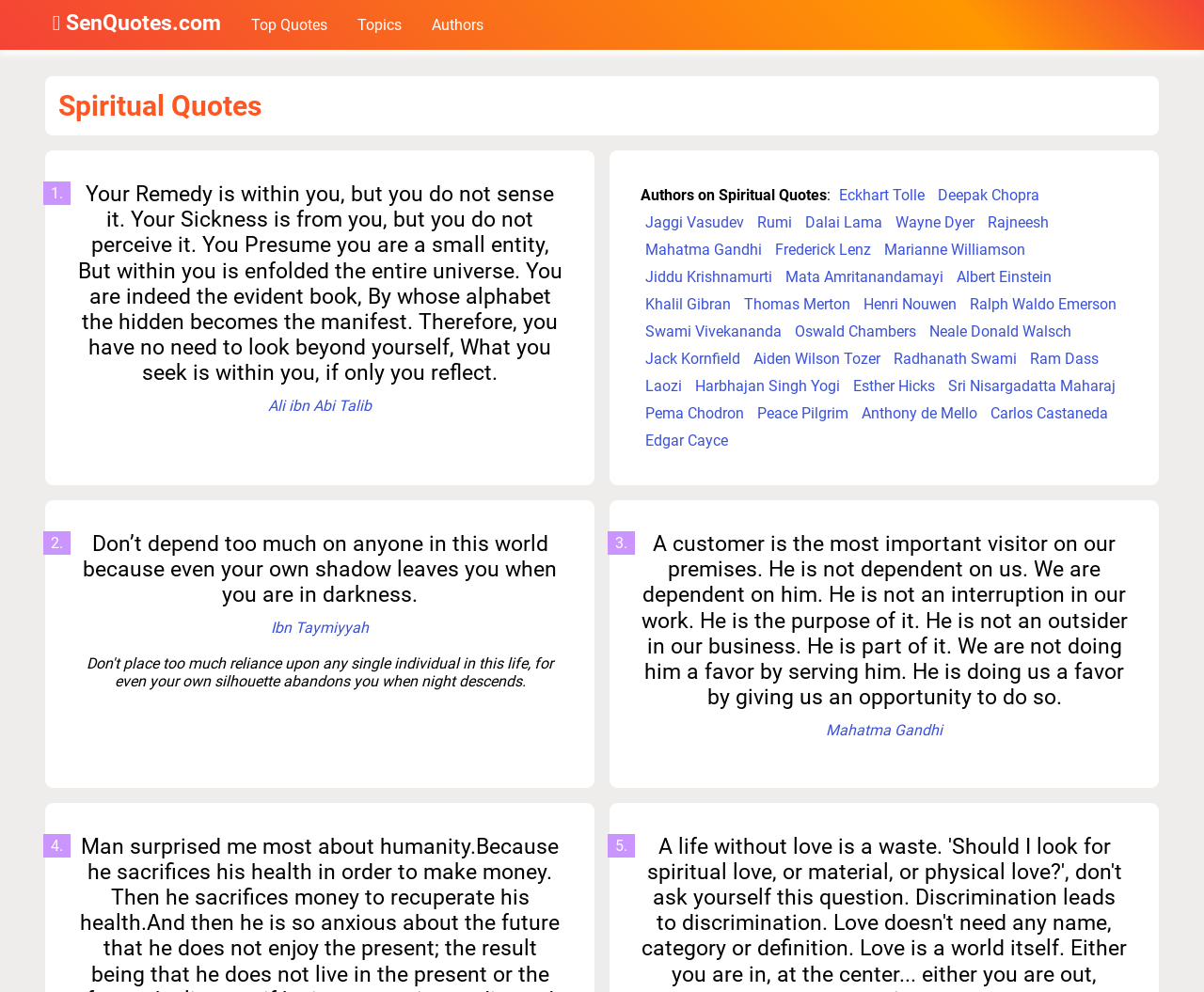Please locate the UI element described by "Ali ibn Abi Talib" and provide its bounding box coordinates.

[0.223, 0.4, 0.309, 0.418]